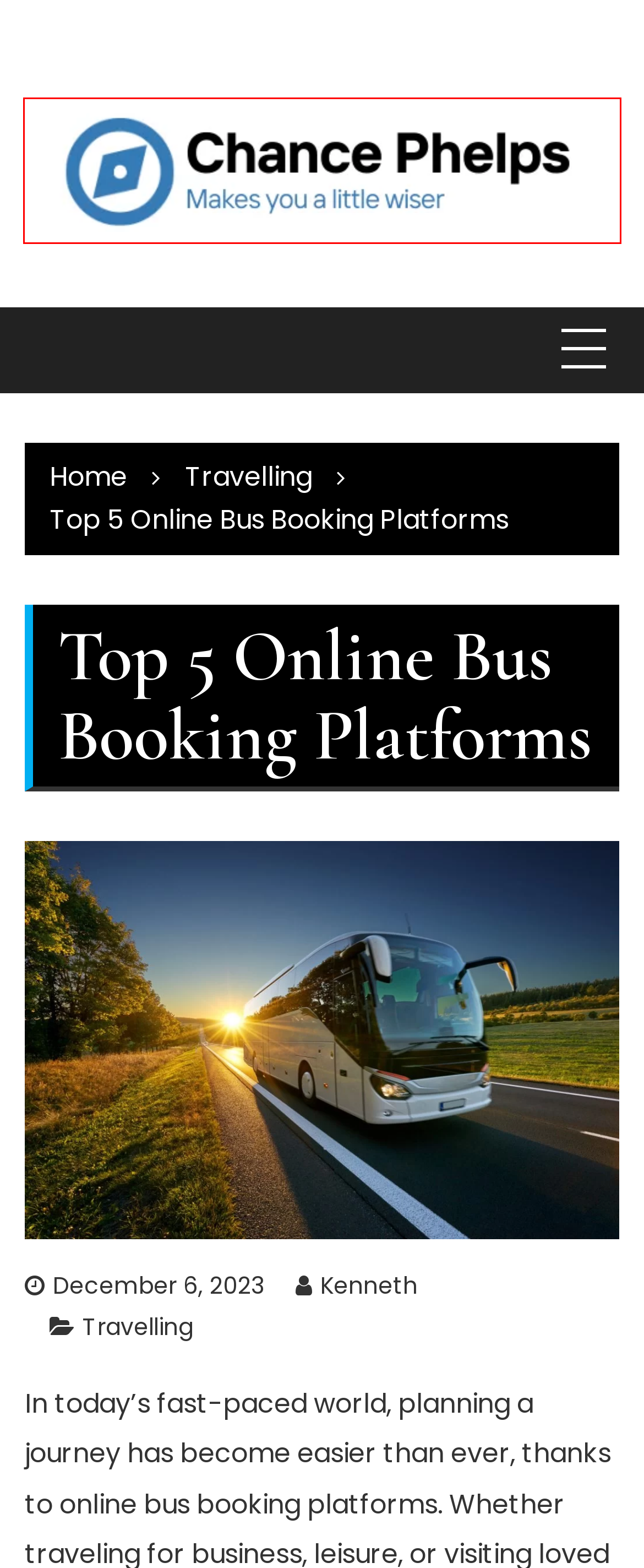You are provided with a screenshot of a webpage that includes a red rectangle bounding box. Please choose the most appropriate webpage description that matches the new webpage after clicking the element within the red bounding box. Here are the candidates:
A. Guide - Chance Phelps
B. Chance Phelps - Makes you a little wiser
C. Kenneth - Chance Phelps
D. CBD - Chance Phelps
E. Travelling - Chance Phelps
F. The Rise Of YouTube To MP3 Converters: Analyzing the Popularity Trend - Chance Phelps
G. Lifestyle - Chance Phelps
H. Maximize Your Trading Returns with Robotbulls Auto Trading Robot Strategies - Chance Phelps

B